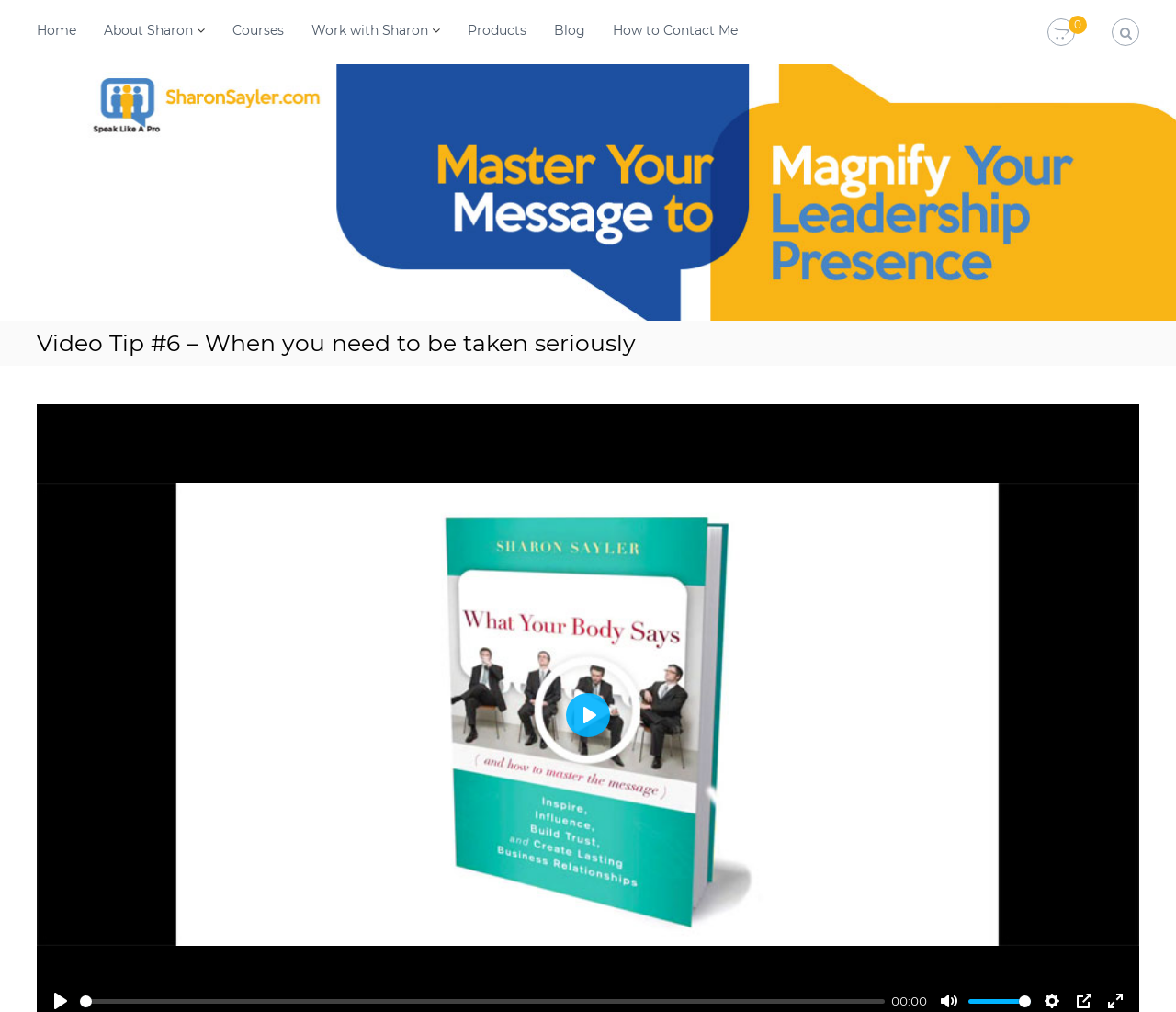Can you determine the bounding box coordinates of the area that needs to be clicked to fulfill the following instruction: "Adjust the volume"?

[0.823, 0.981, 0.876, 0.998]